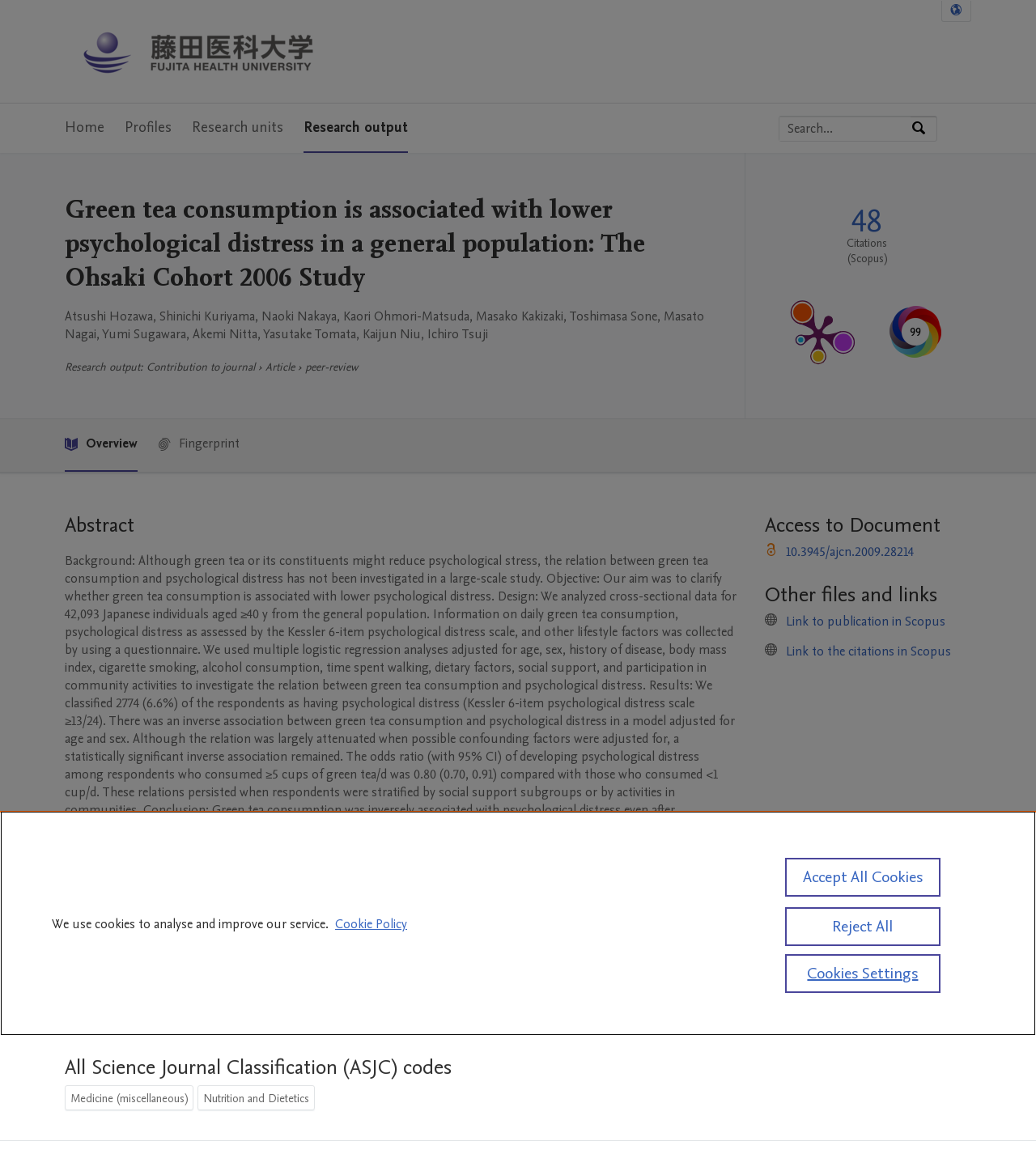Identify the bounding box for the given UI element using the description provided. Coordinates should be in the format (top-left x, top-left y, bottom-right x, bottom-right y) and must be between 0 and 1. Here is the description: My account

None